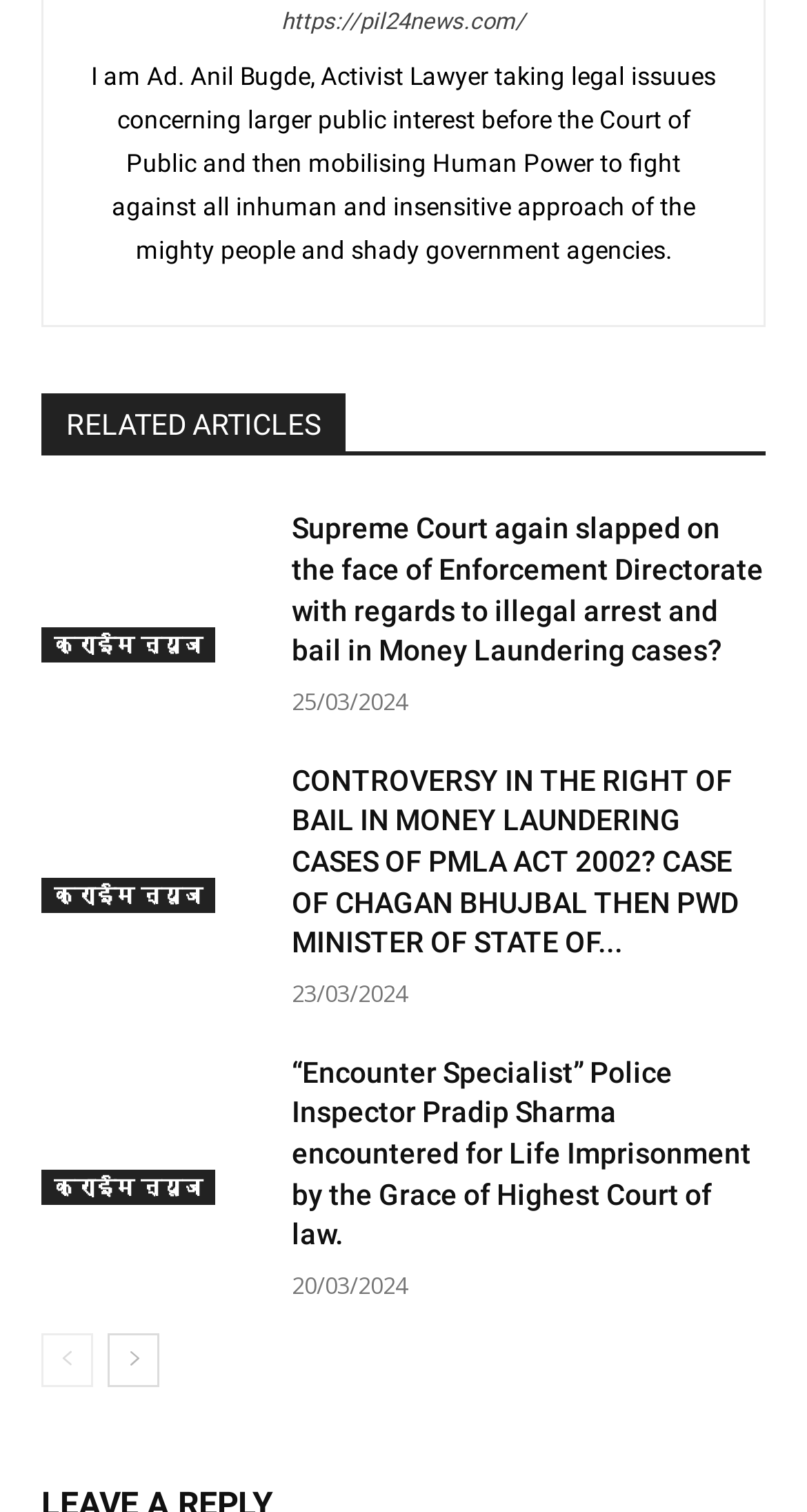What is the date of the latest article?
Respond to the question with a single word or phrase according to the image.

25/03/2024